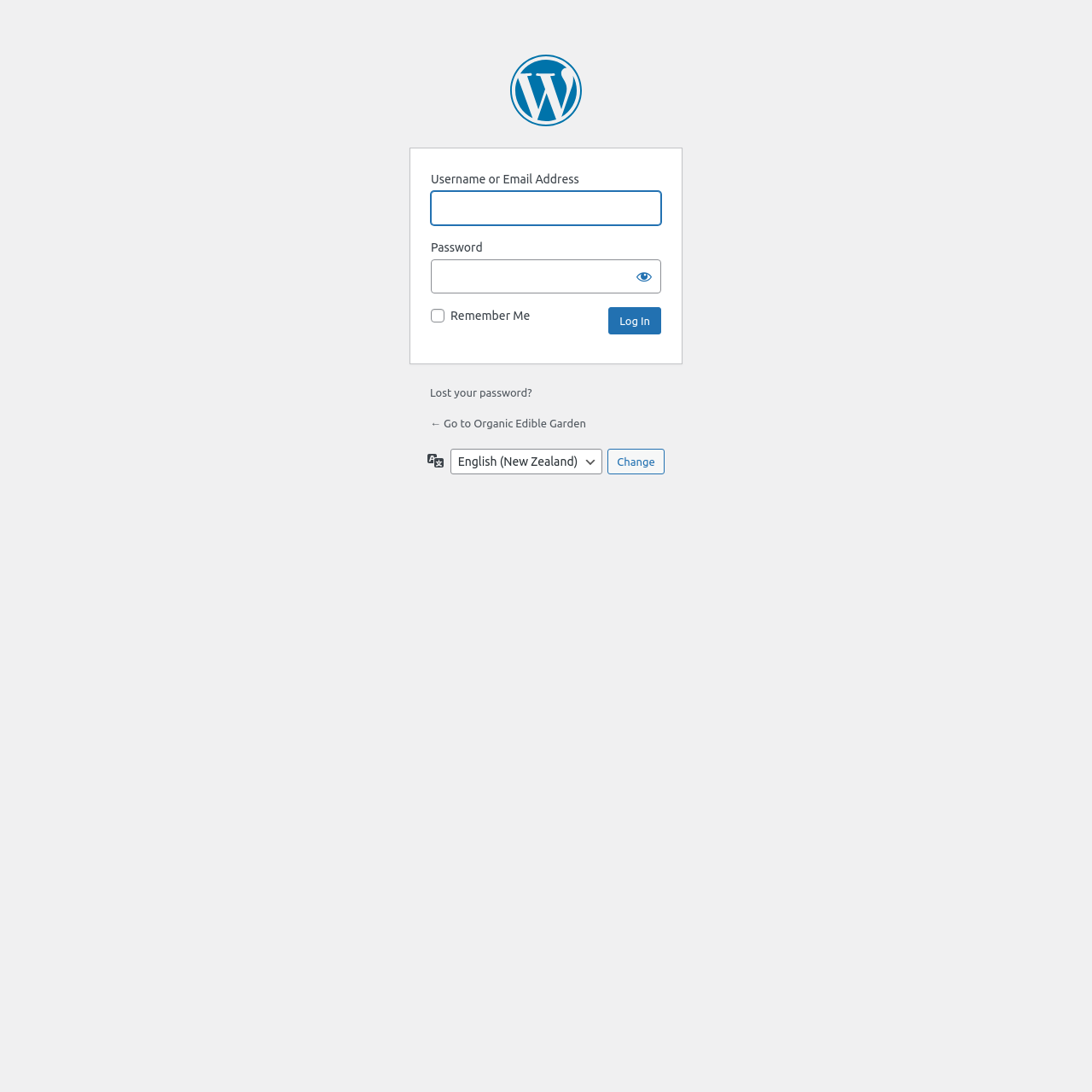Describe all the significant parts and information present on the webpage.

The webpage is a login page for the "Organic Edible Garden" website, powered by WordPress. At the top, there is a heading that indicates the website is powered by WordPress. Below this heading, there is a section for users to input their login credentials. This section consists of two text boxes, one for the username or email address and another for the password. The username or email address text box is currently focused. 

To the right of the password text box, there is a "Show password" button. Below the password text box, there is a checkbox labeled "Remember Me" that is currently unchecked. Next to the checkbox, there is a "Log In" button. 

Underneath the login credentials section, there are two links: "Lost your password?" and "← Go to Organic Edible Garden". 

Further down, there is a language selection section, which includes a static text label "Language" and a combobox that allows users to select their preferred language. To the right of the combobox, there is a "Change" button.